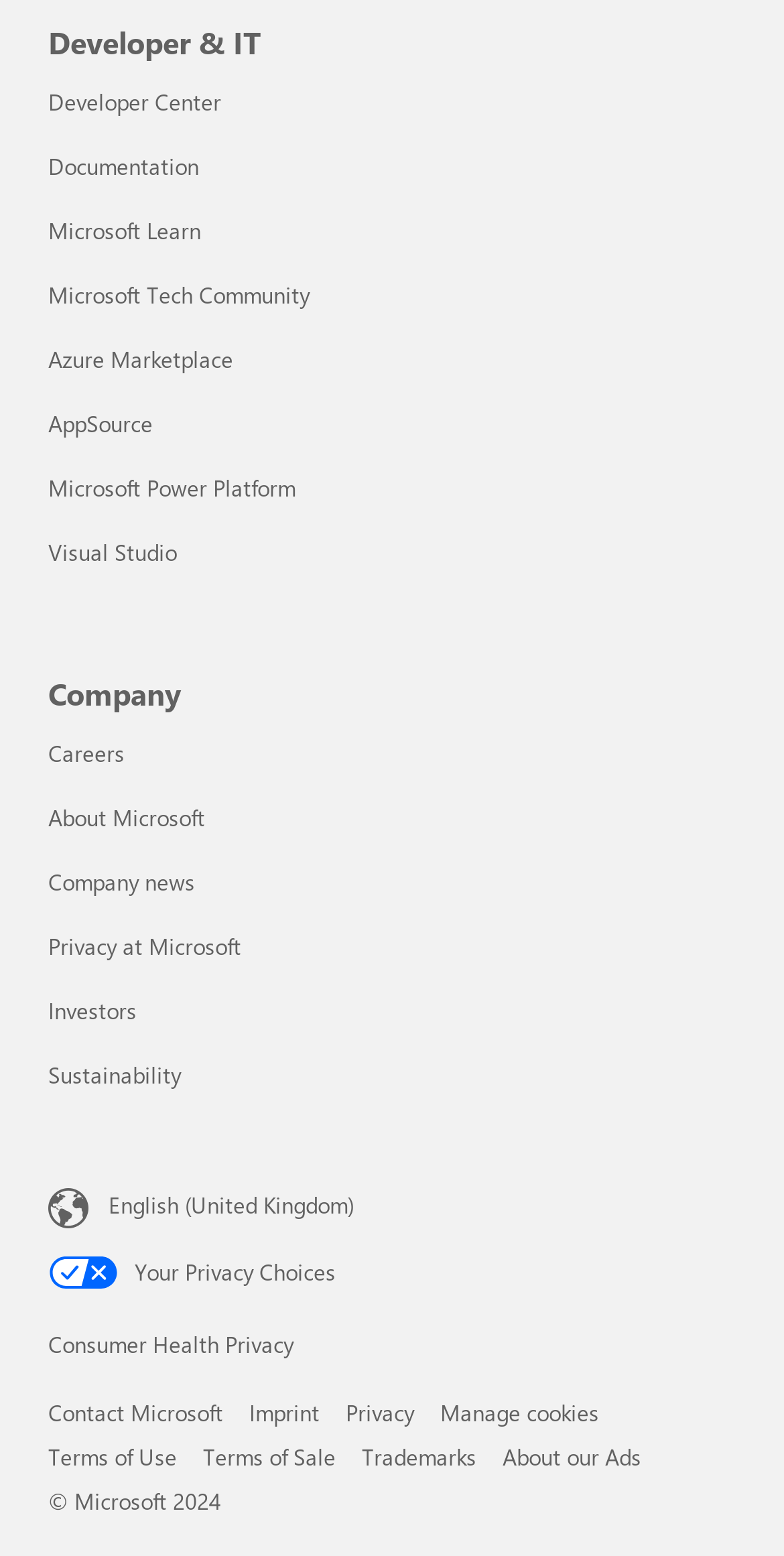What is the copyright year?
Refer to the image and respond with a one-word or short-phrase answer.

2024